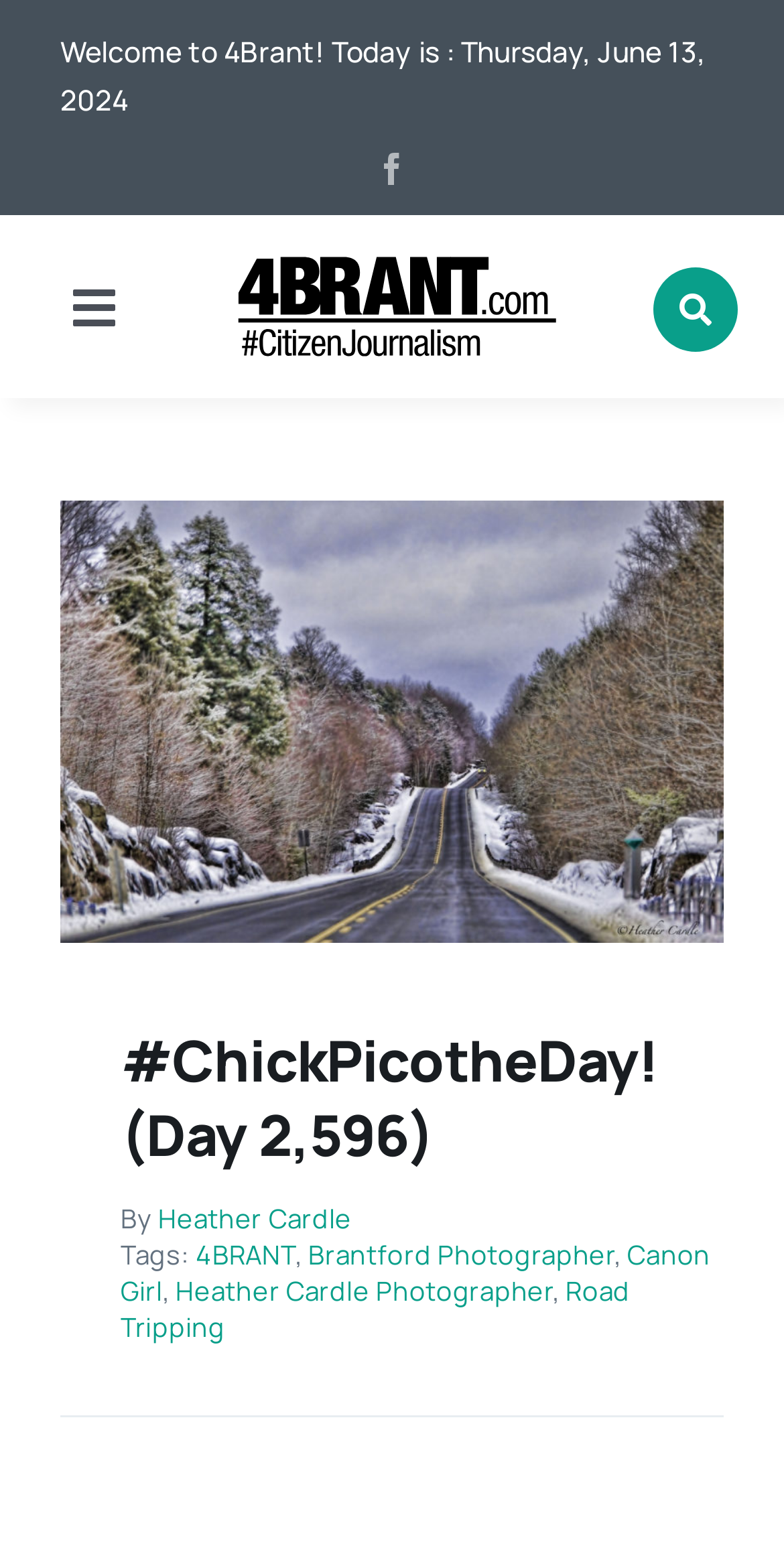Extract the bounding box for the UI element that matches this description: "Contact".

[0.0, 0.571, 1.0, 0.655]